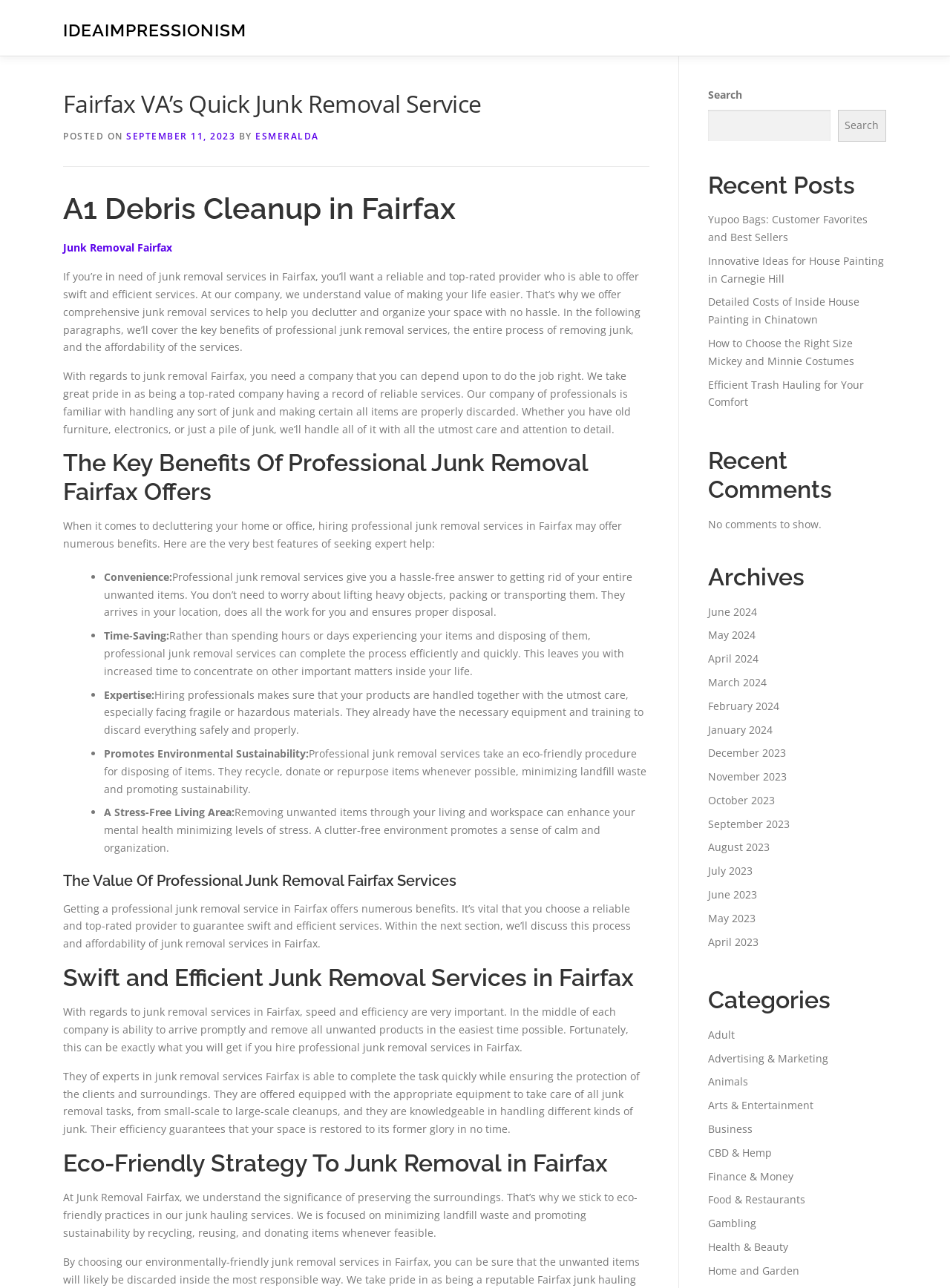Please locate the clickable area by providing the bounding box coordinates to follow this instruction: "Click the 'IDEAIMPRESSIONISM' link".

[0.066, 0.016, 0.259, 0.031]